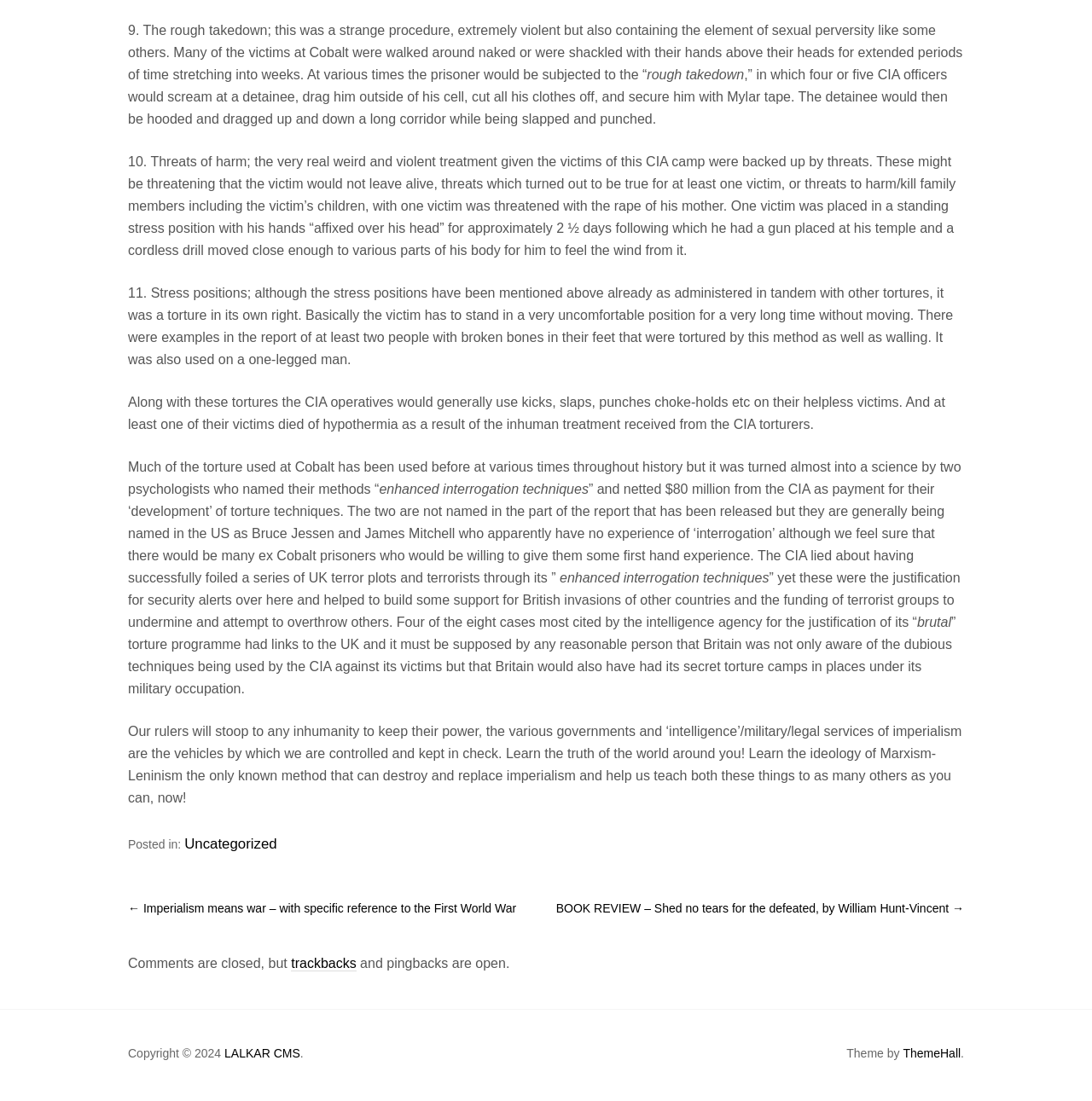Answer the question below with a single word or a brief phrase: 
Who developed the 'enhanced interrogation techniques'?

Two psychologists